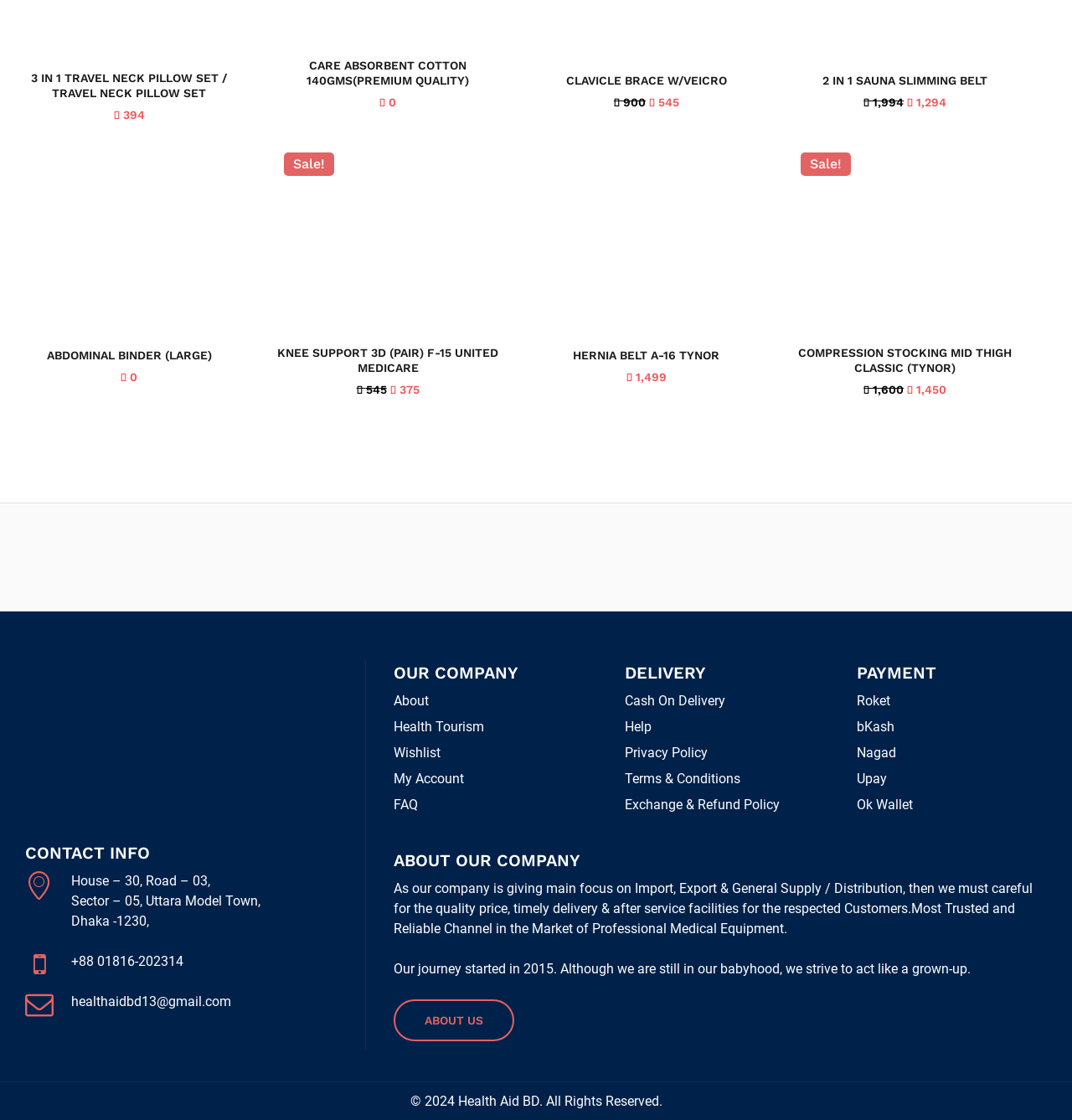Provide the bounding box coordinates in the format (top-left x, top-left y, bottom-right x, bottom-right y). All values are floating point numbers between 0 and 1. Determine the bounding box coordinate of the UI element described as: Exchange & Refund Policy

[0.583, 0.712, 0.728, 0.726]